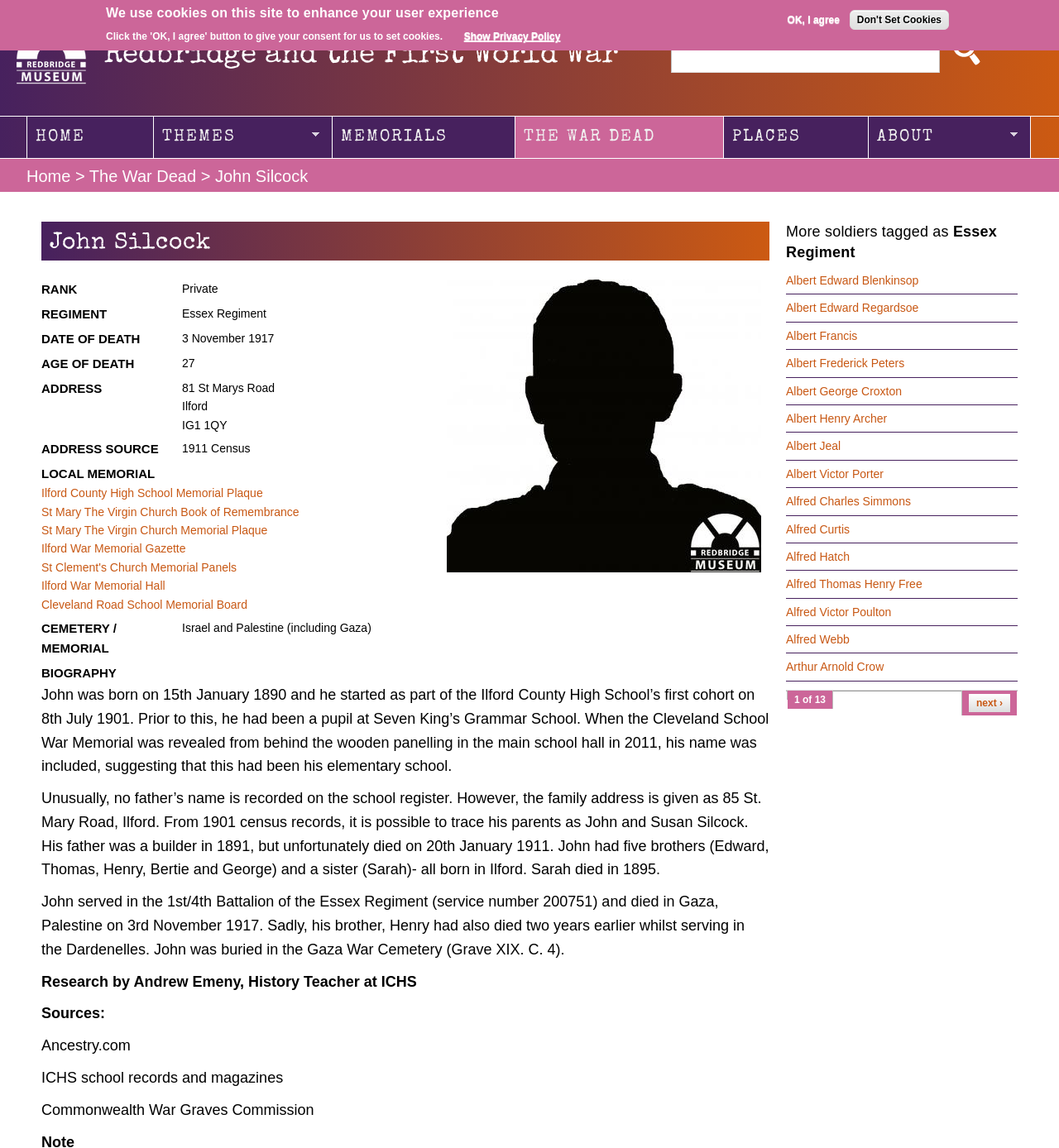Locate the bounding box of the UI element described by: "Cleveland Road School Memorial Board" in the given webpage screenshot.

[0.039, 0.521, 0.234, 0.532]